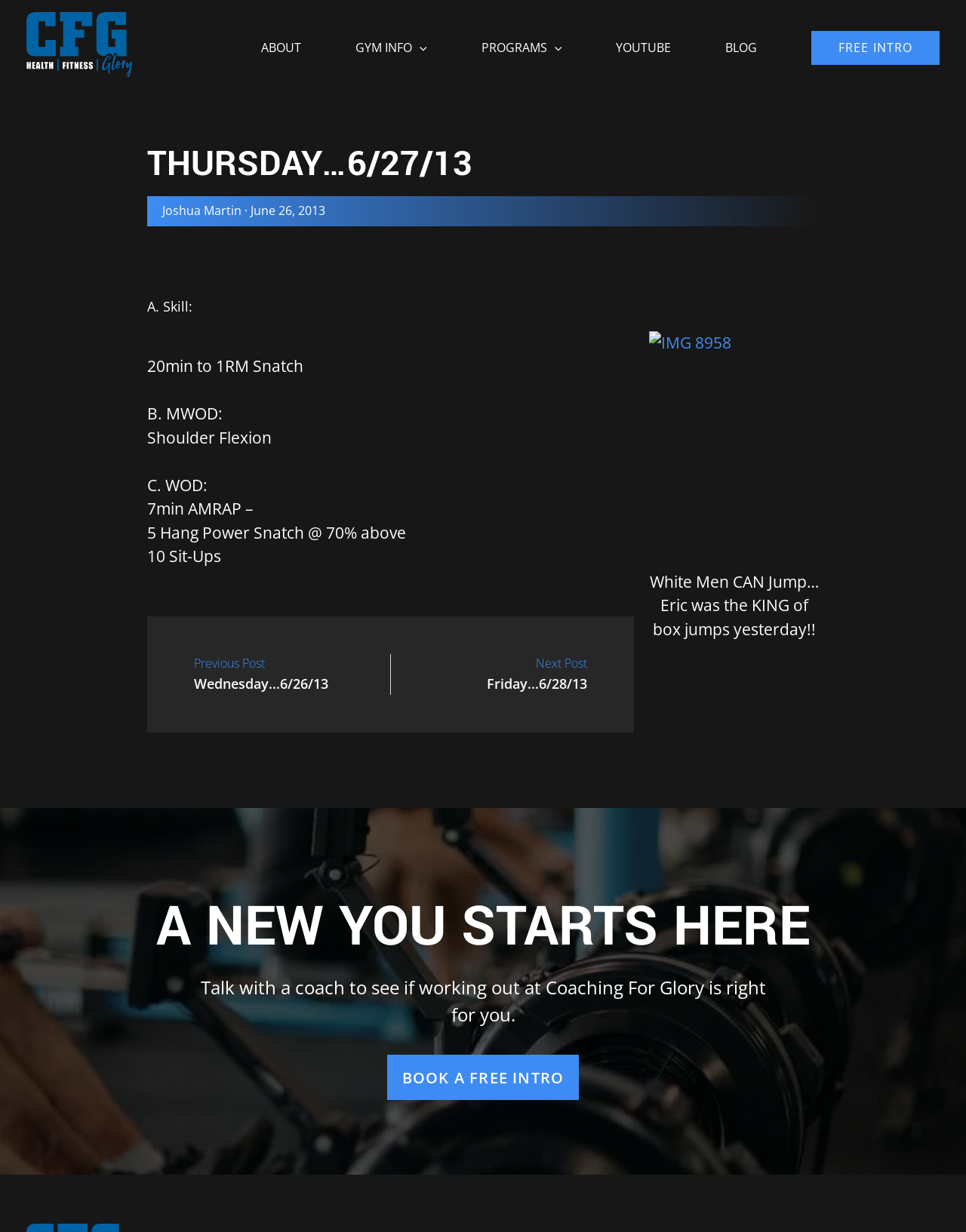What is the navigation section below the main article used for?
From the details in the image, provide a complete and detailed answer to the question.

The navigation section below the main article can be determined by analyzing the links in the section. The links are labeled 'Previous Post' and 'Next Post', indicating that the section is used to navigate to previous or next post on the webpage.